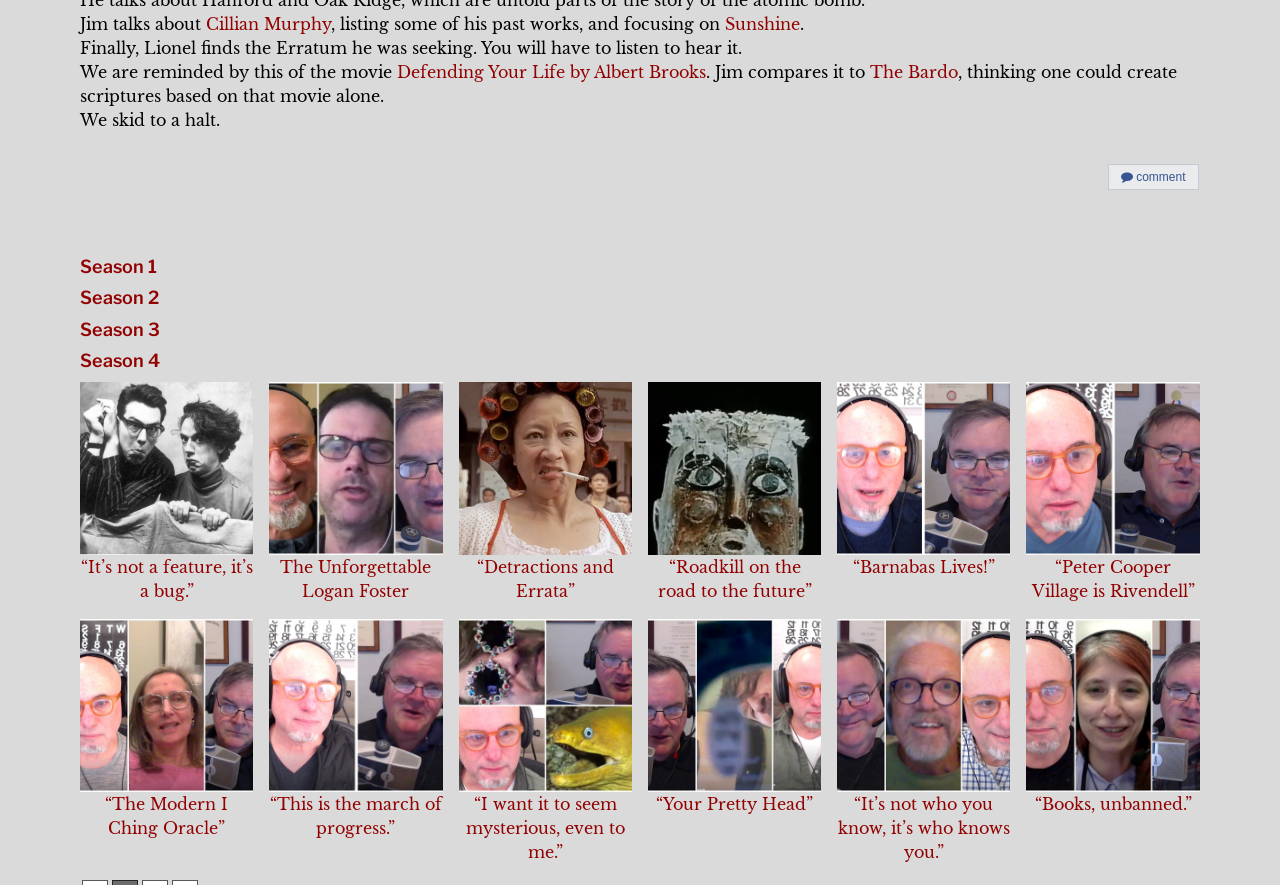Can you provide the bounding box coordinates for the element that should be clicked to implement the instruction: "Click on the link to Season 1"?

[0.062, 0.289, 0.123, 0.313]